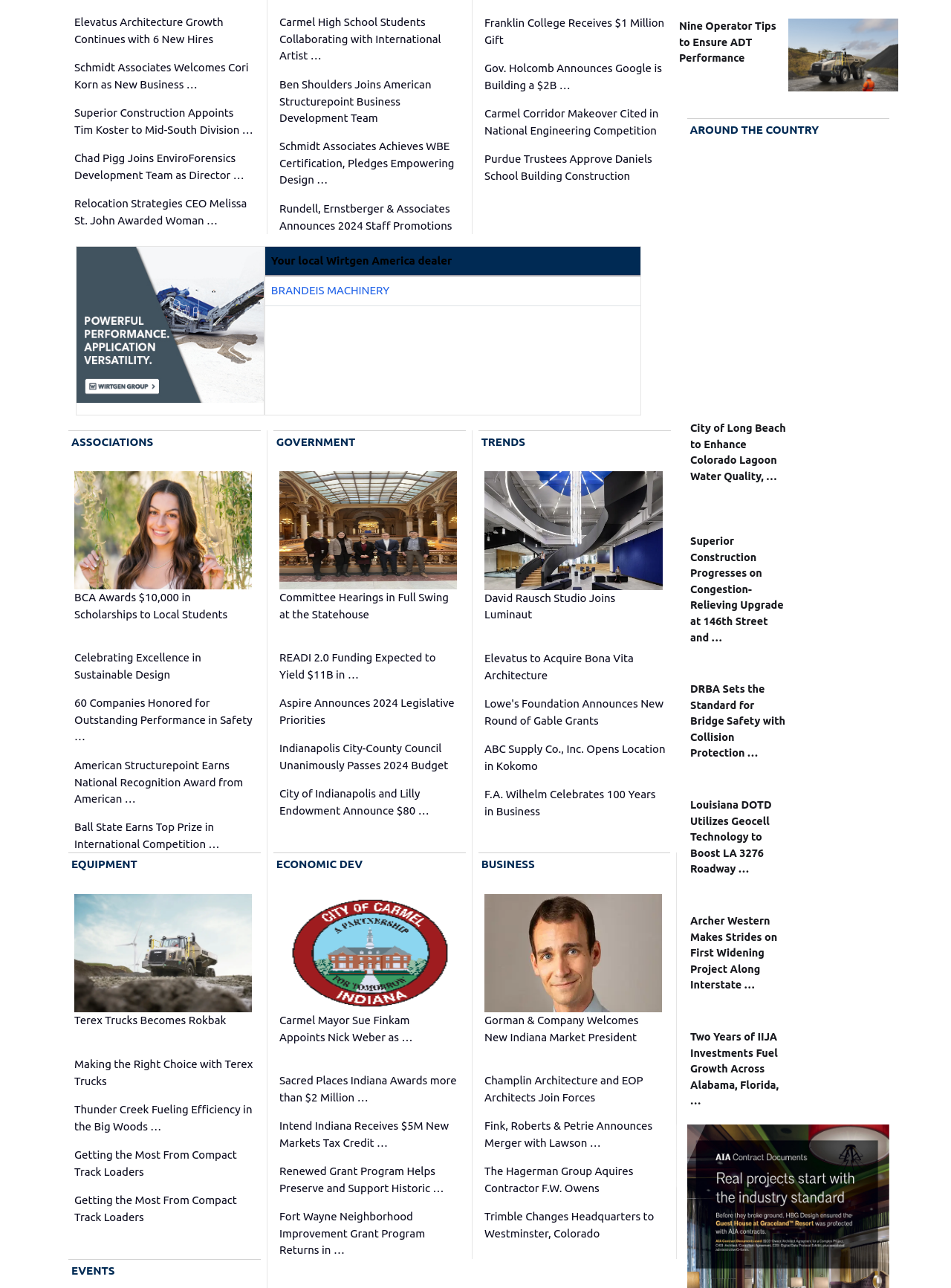Please identify the coordinates of the bounding box for the clickable region that will accomplish this instruction: "Check the table with the column header 'Your local Wirtgen America dealer'".

[0.279, 0.191, 0.674, 0.238]